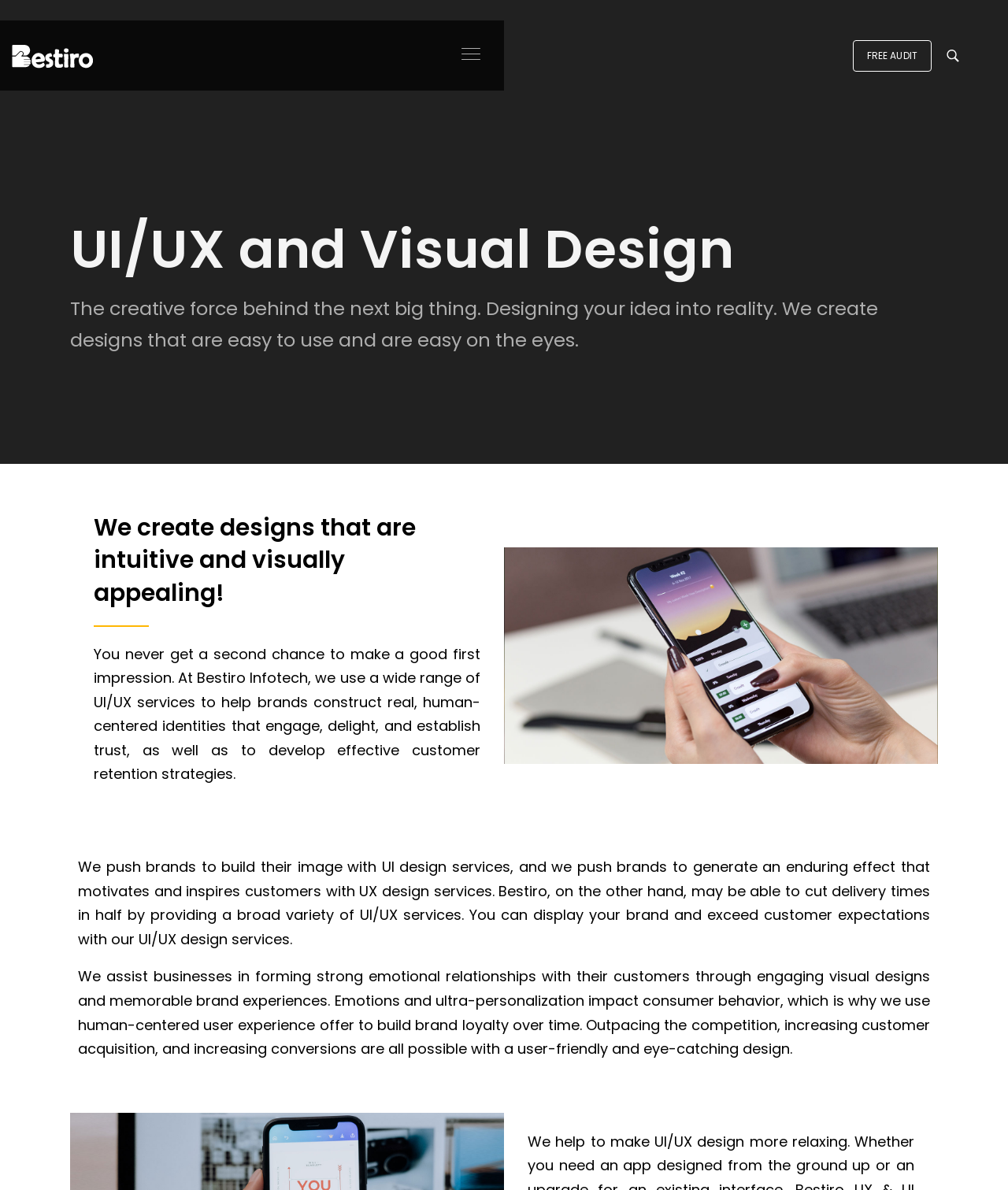Extract the main title from the webpage and generate its text.

UI/UX and Visual Design